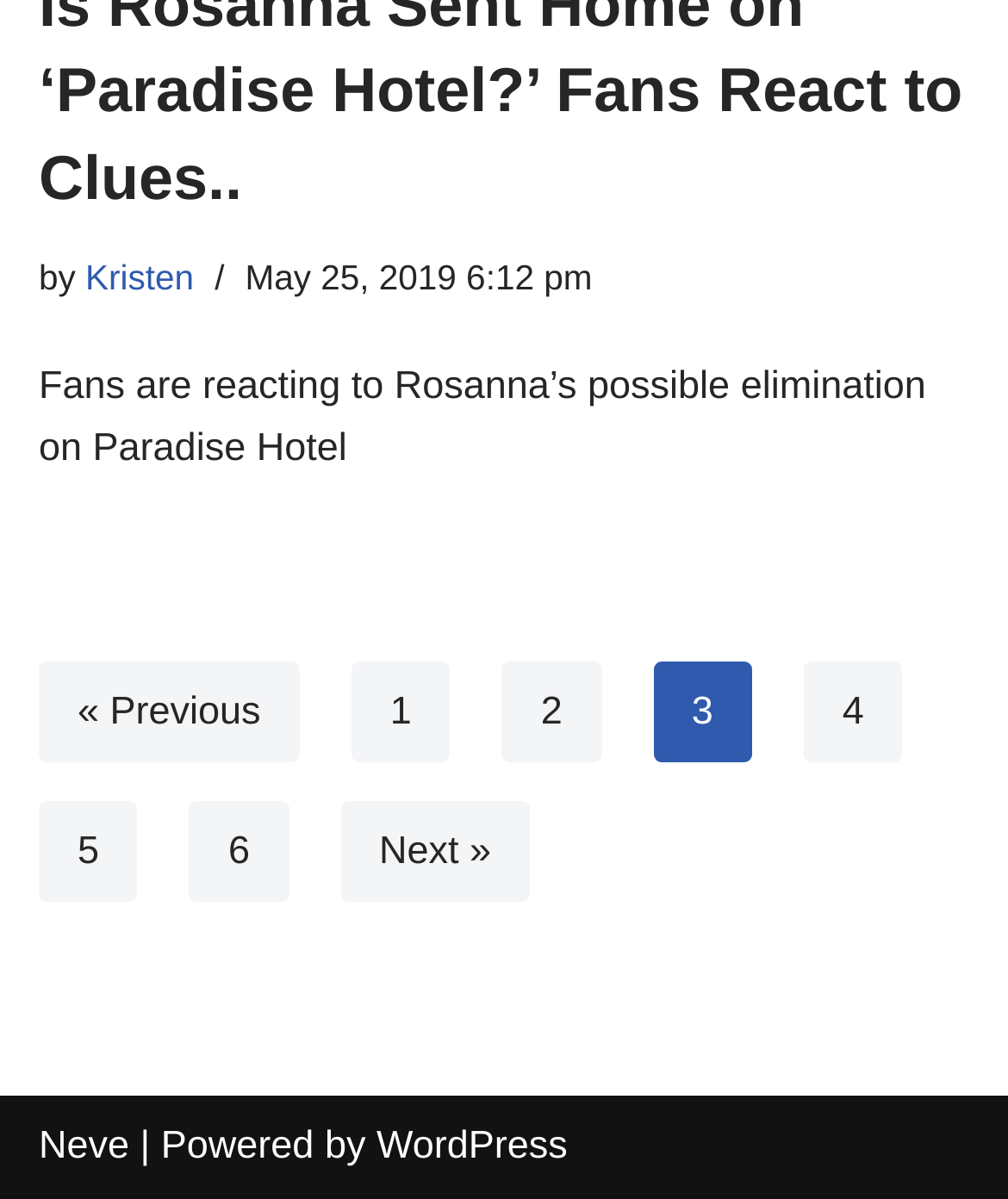By analyzing the image, answer the following question with a detailed response: What is the topic of the article?

The main topic of the article is mentioned in the second paragraph, which discusses fans' reactions to Rosanna's possible elimination on Paradise Hotel.